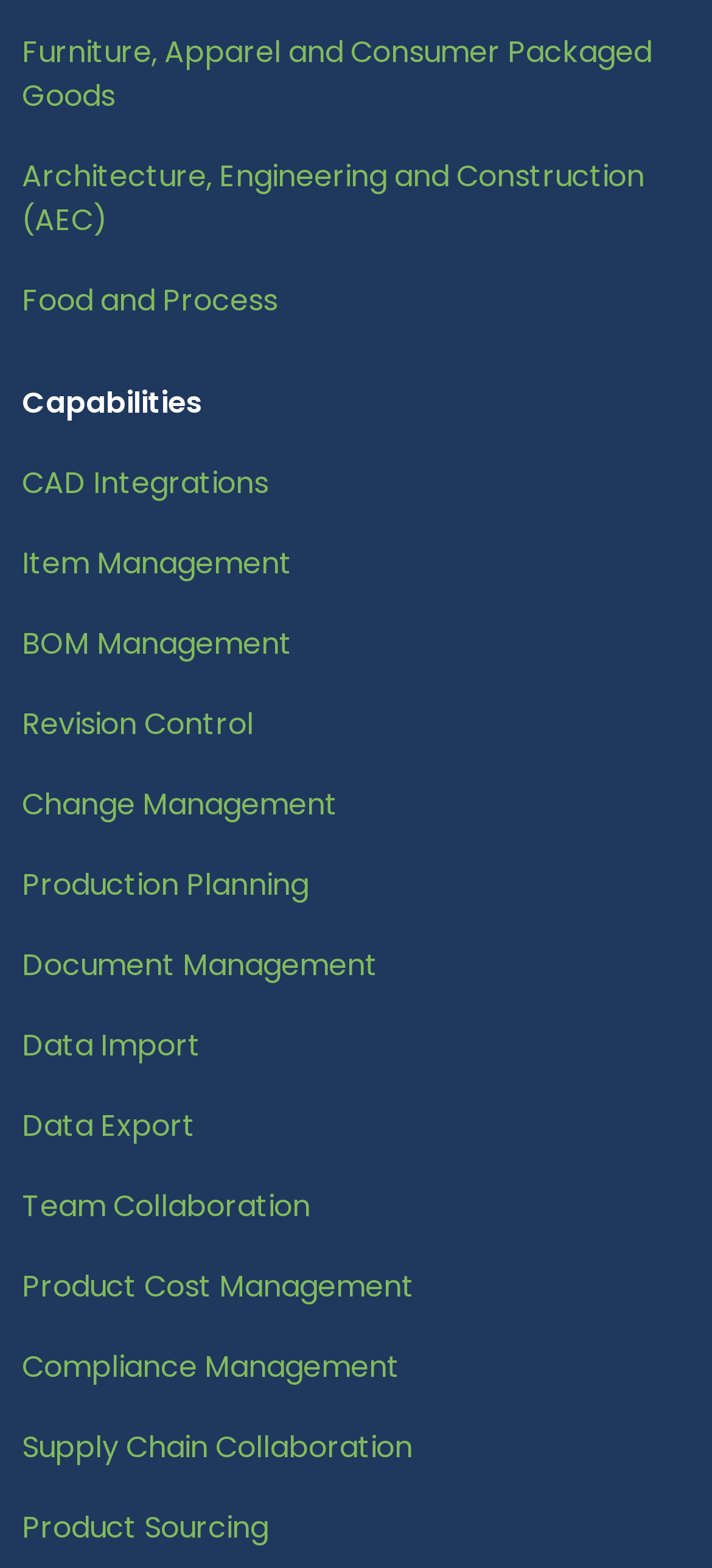What is the second AEC-related capability?
Provide an in-depth and detailed explanation in response to the question.

Although there is no explicit AEC-related capability, the second link after the AEC category is 'Item Management', which might be related to AEC.